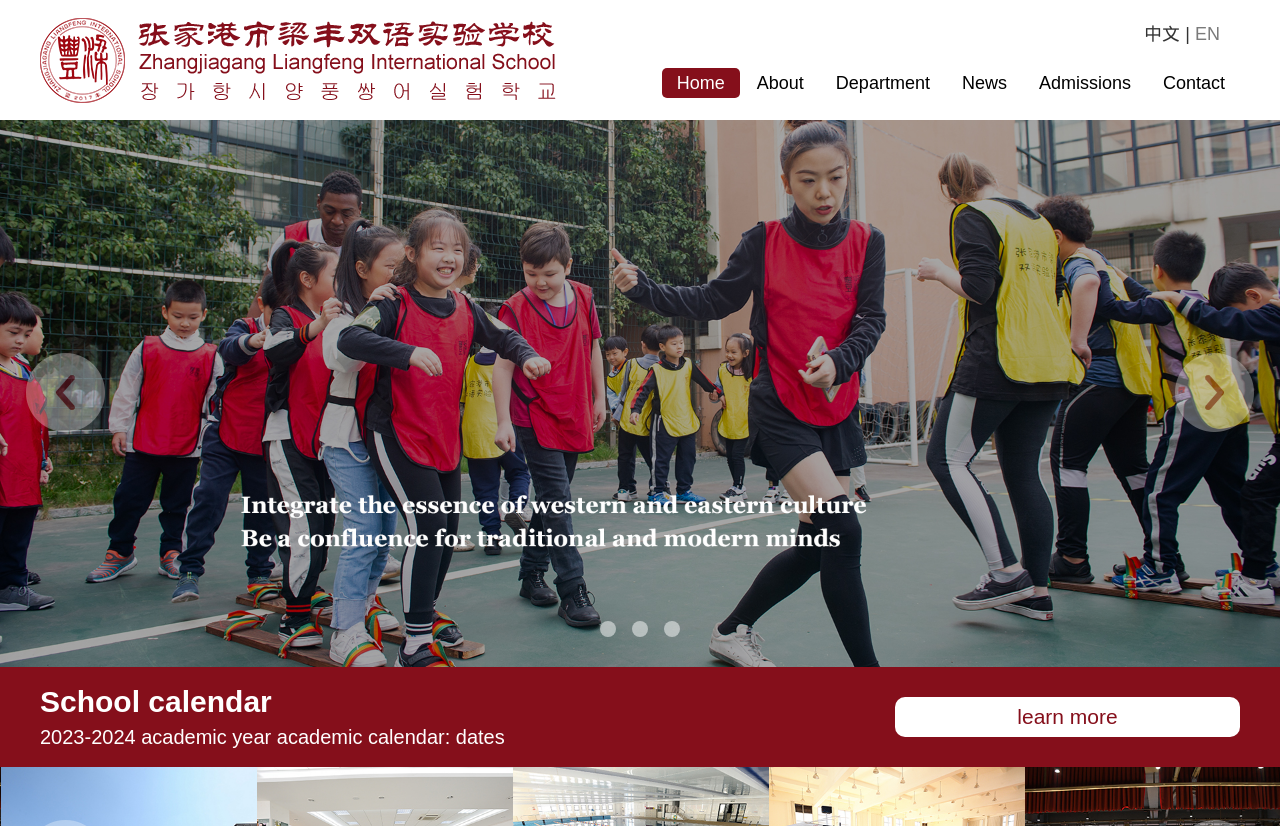How many main navigation links are there?
Look at the screenshot and respond with a single word or phrase.

6